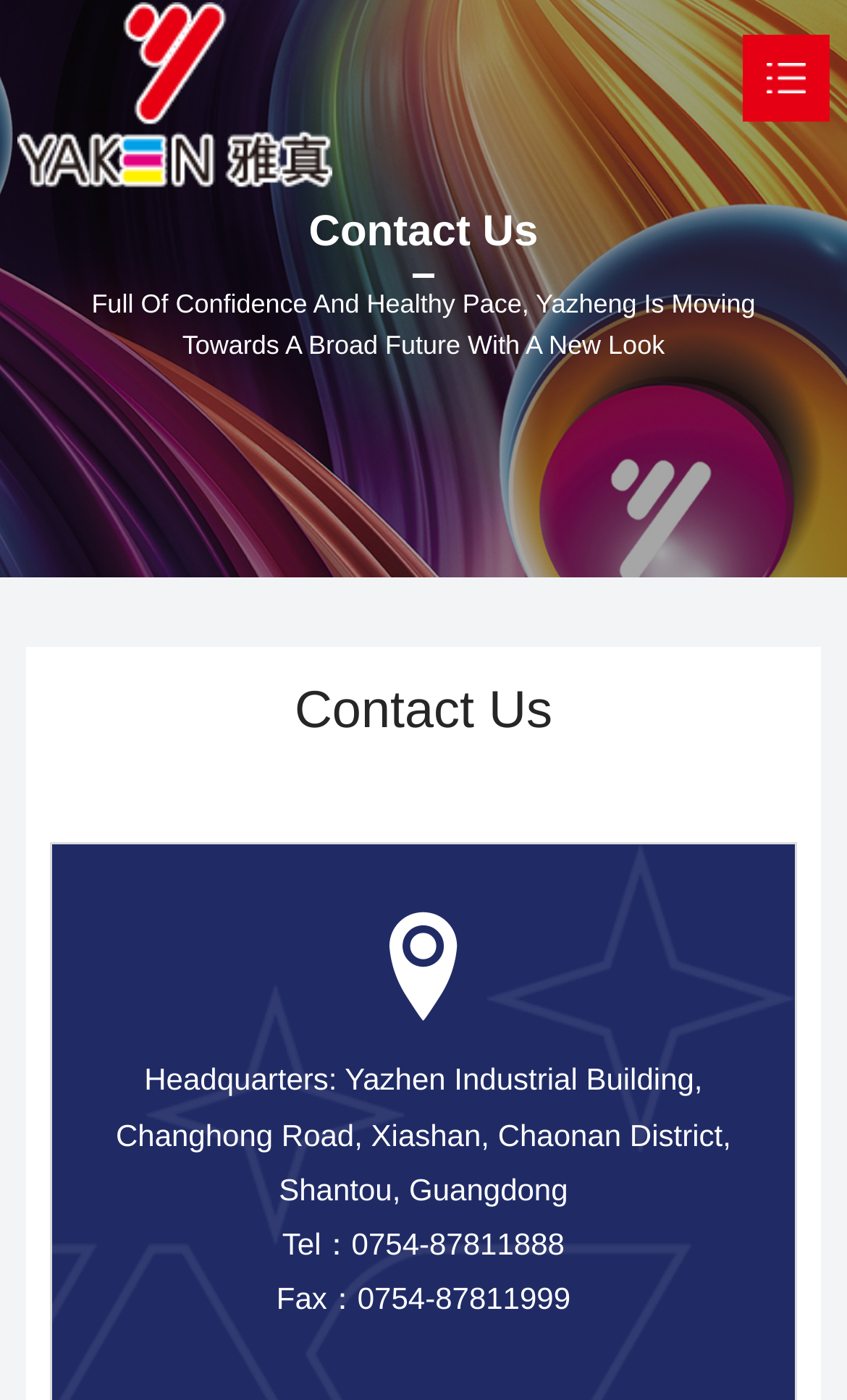What is the fax number of the company?
Please provide a comprehensive answer based on the contents of the image.

The fax number can be found in the middle of the webpage, where it is written in a static text element. It is provided along with the telephone number and address of the headquarters.